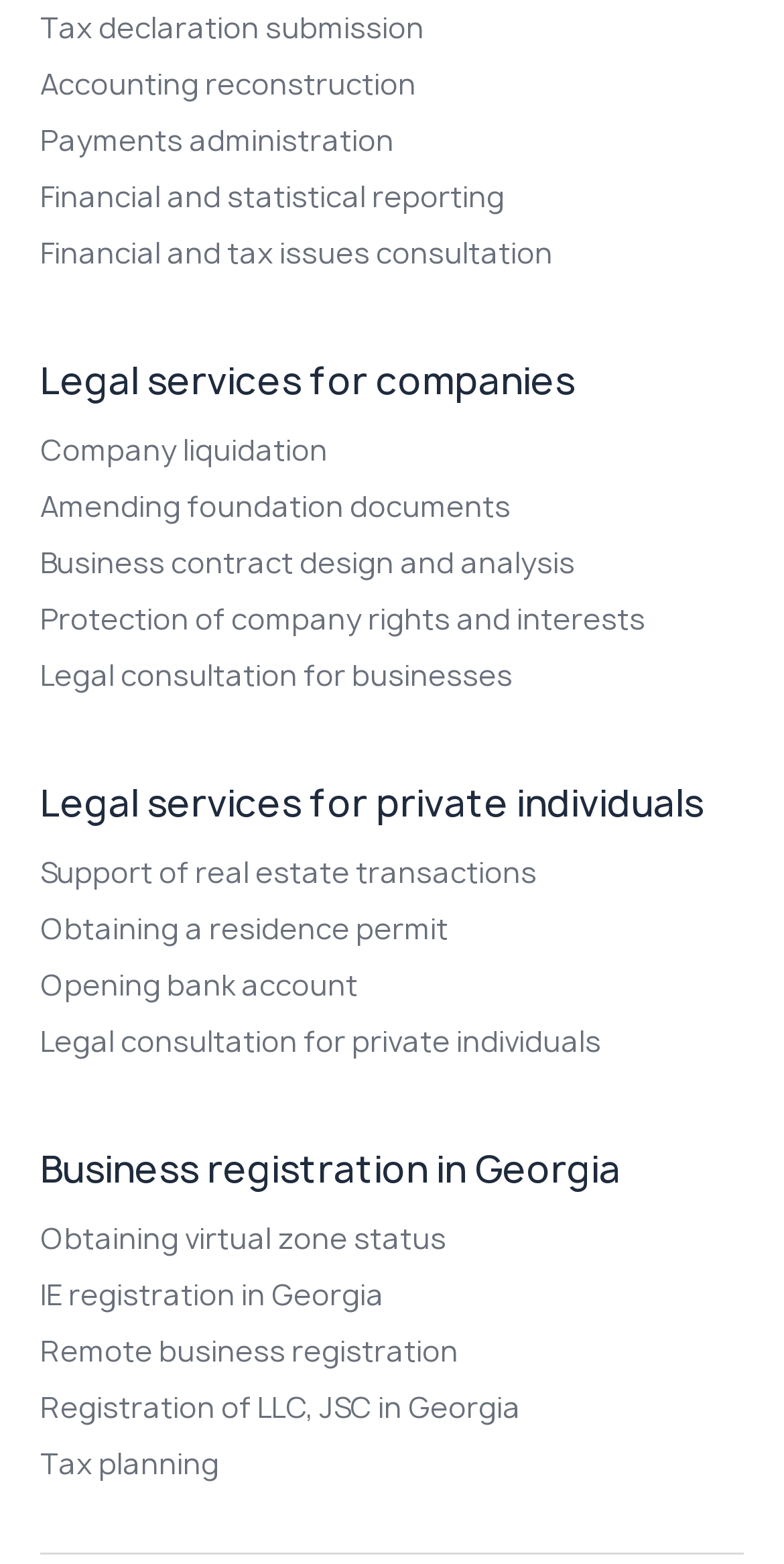Determine the bounding box for the described HTML element: "Business registration in Georgia". Ensure the coordinates are four float numbers between 0 and 1 in the format [left, top, right, bottom].

[0.051, 0.731, 0.792, 0.765]